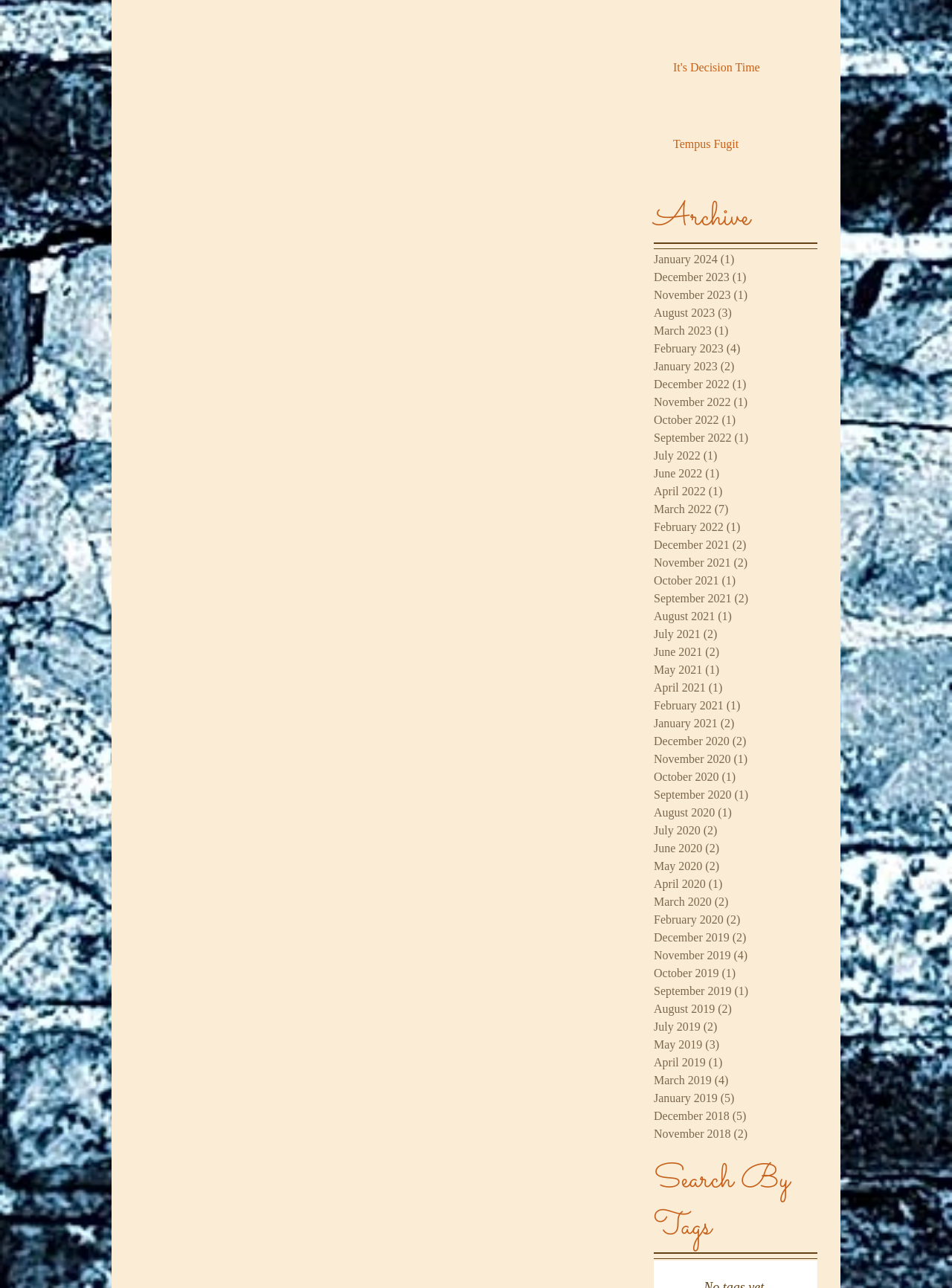Could you locate the bounding box coordinates for the section that should be clicked to accomplish this task: "click on 'Tempus Fugit'".

[0.707, 0.105, 0.849, 0.123]